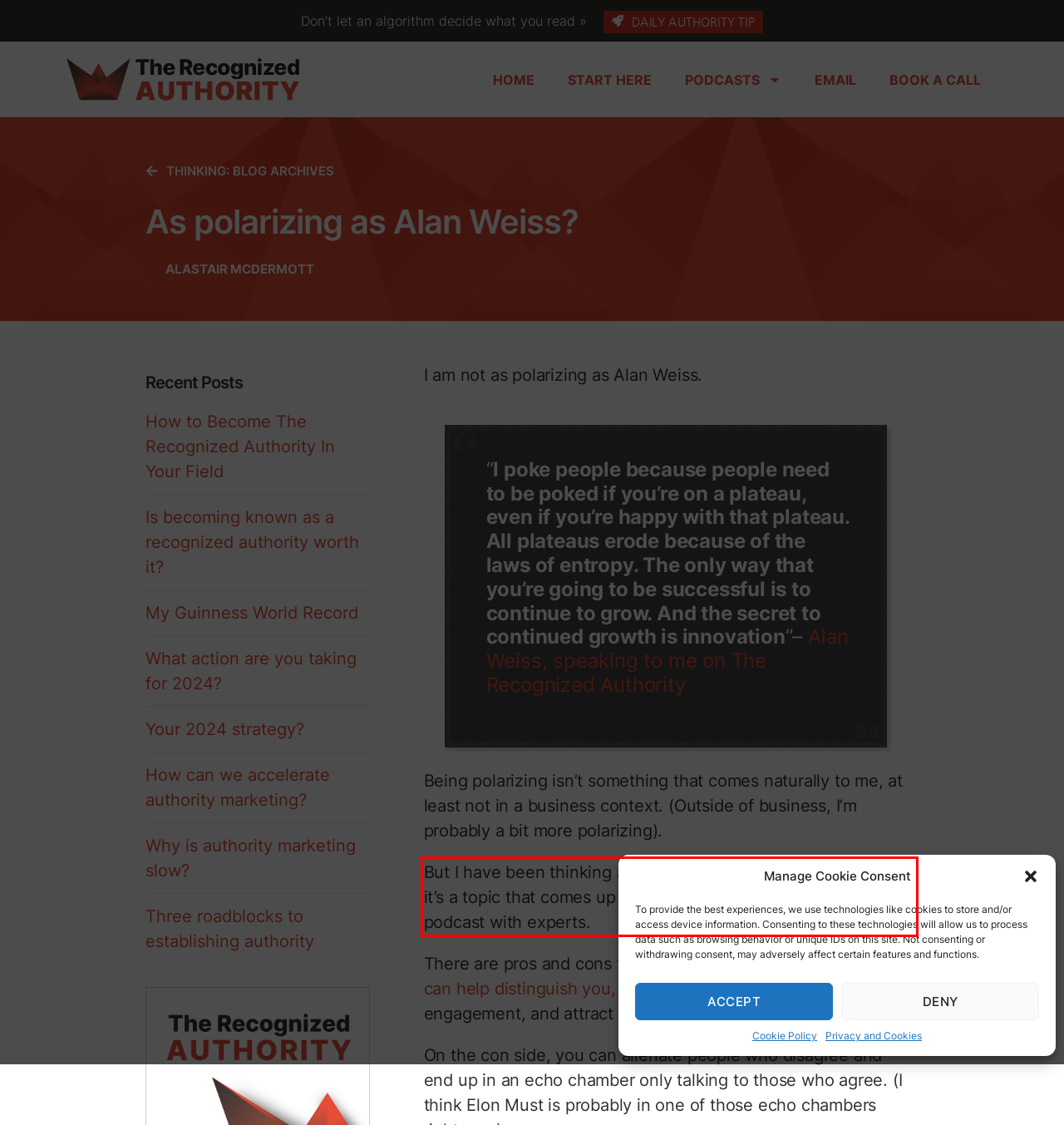Please examine the webpage screenshot containing a red bounding box and use OCR to recognize and output the text inside the red bounding box.

But I have been thinking about the value of being polarizing – it’s a topic that comes up often in my conversations on the podcast with experts.